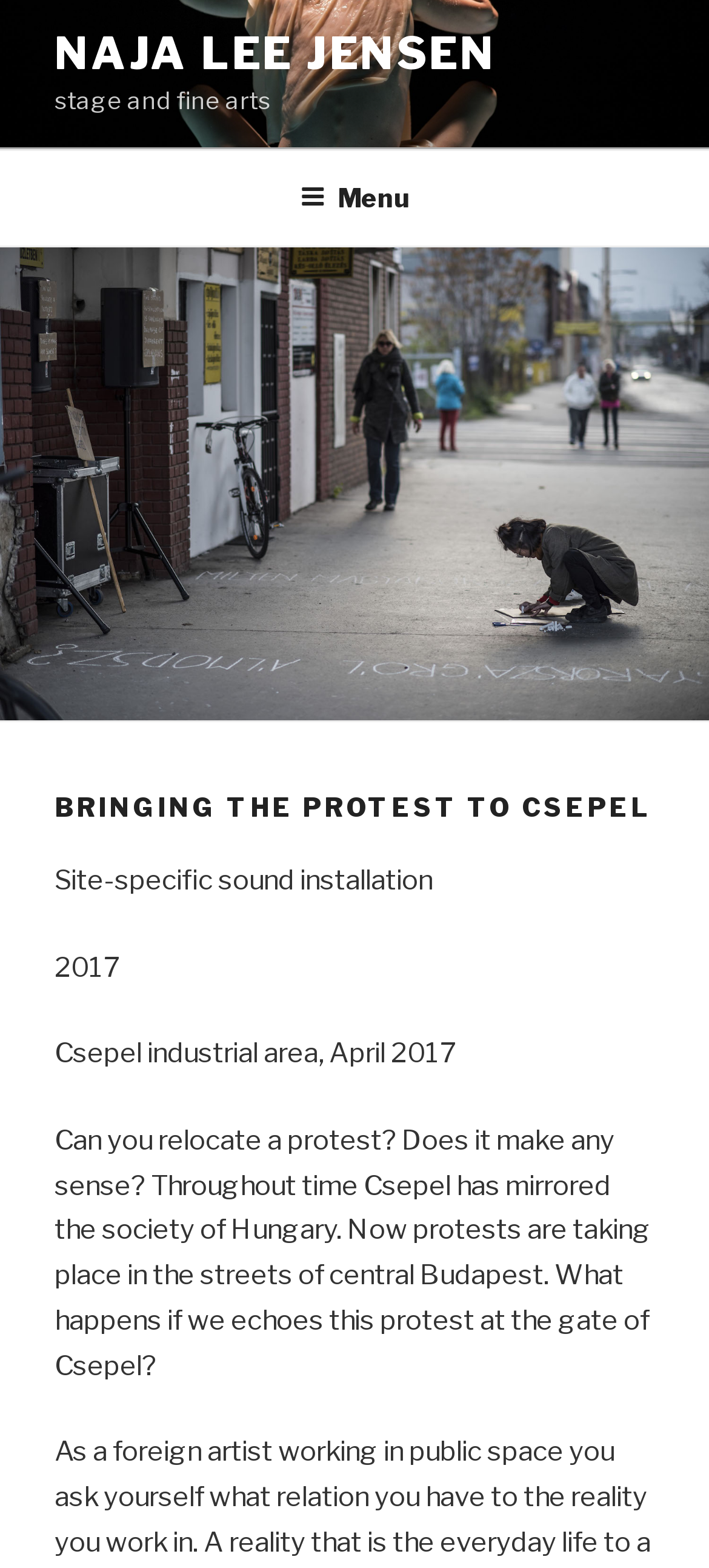Respond to the following question with a brief word or phrase:
What type of art is featured on this page?

Sound installation